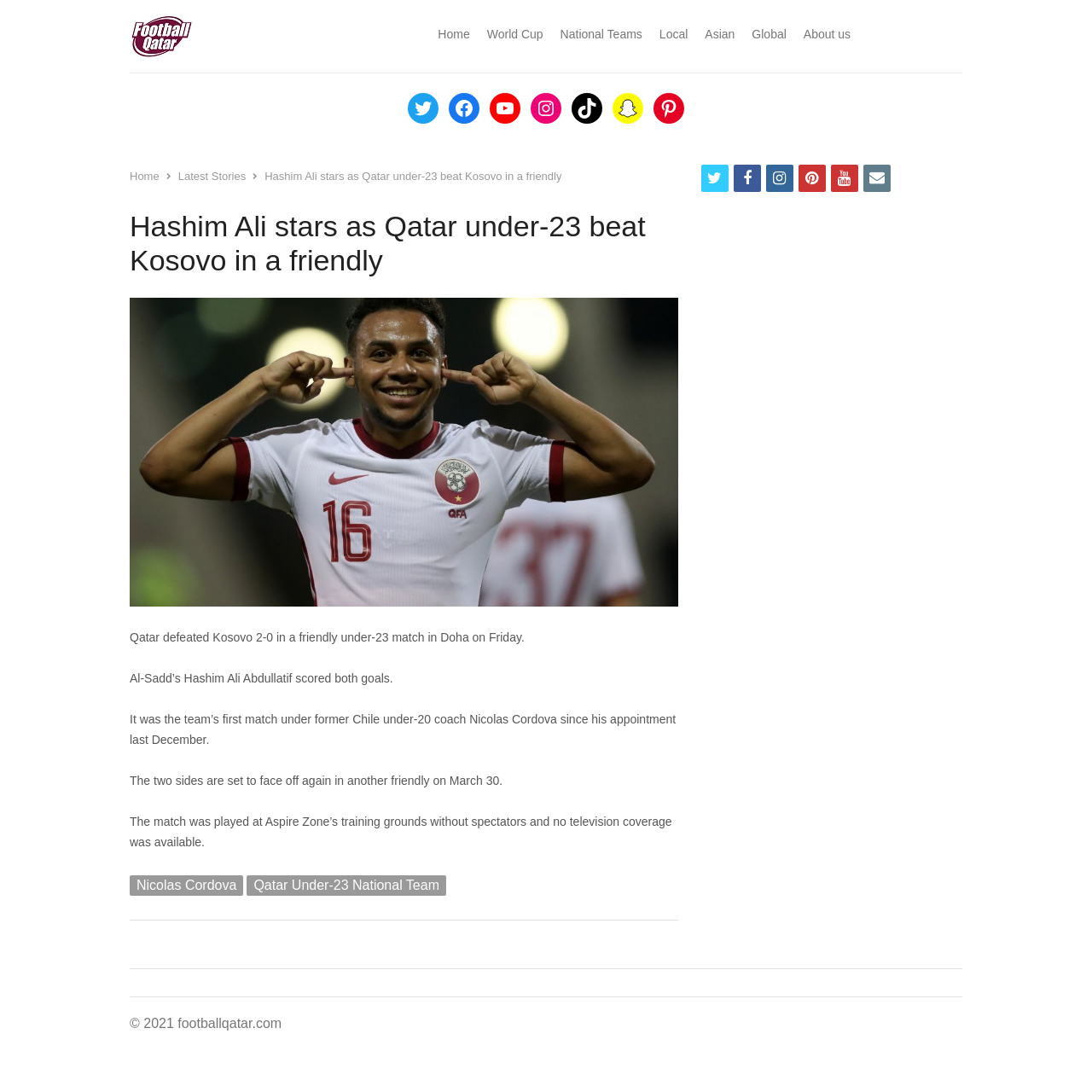Pinpoint the bounding box coordinates of the element to be clicked to execute the instruction: "Visit the World Cup page".

[0.446, 0.012, 0.497, 0.05]